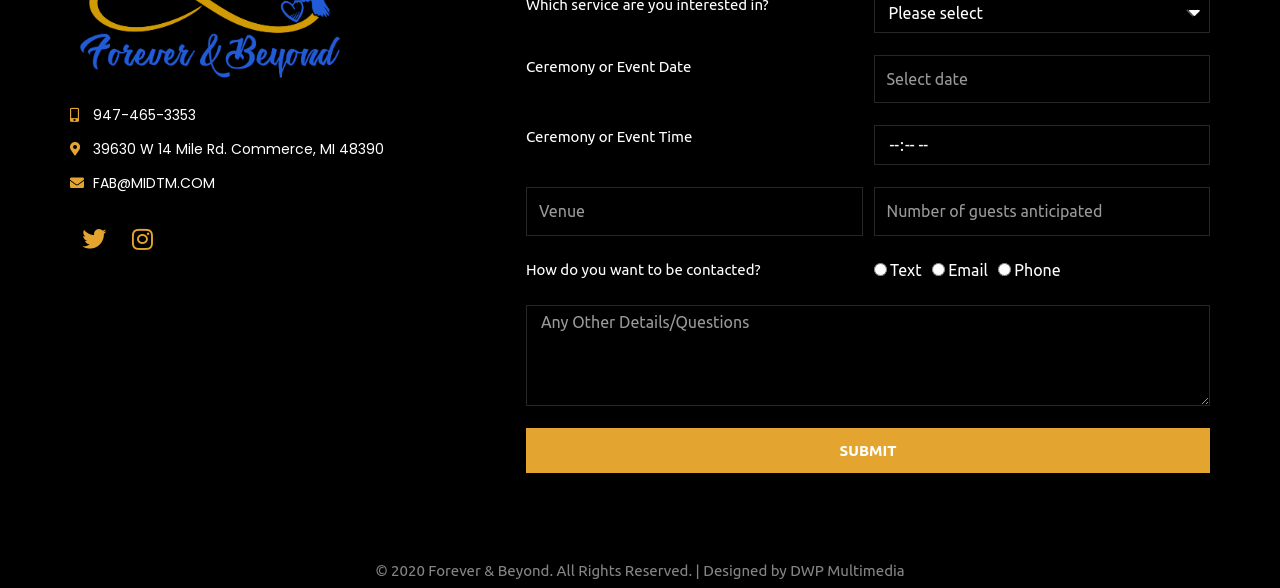What is the text of the button at the bottom of the webpage?
Examine the image closely and answer the question with as much detail as possible.

The button at the bottom of the webpage has the text 'SUBMIT', which suggests that it is used to submit the form or input data on the webpage.